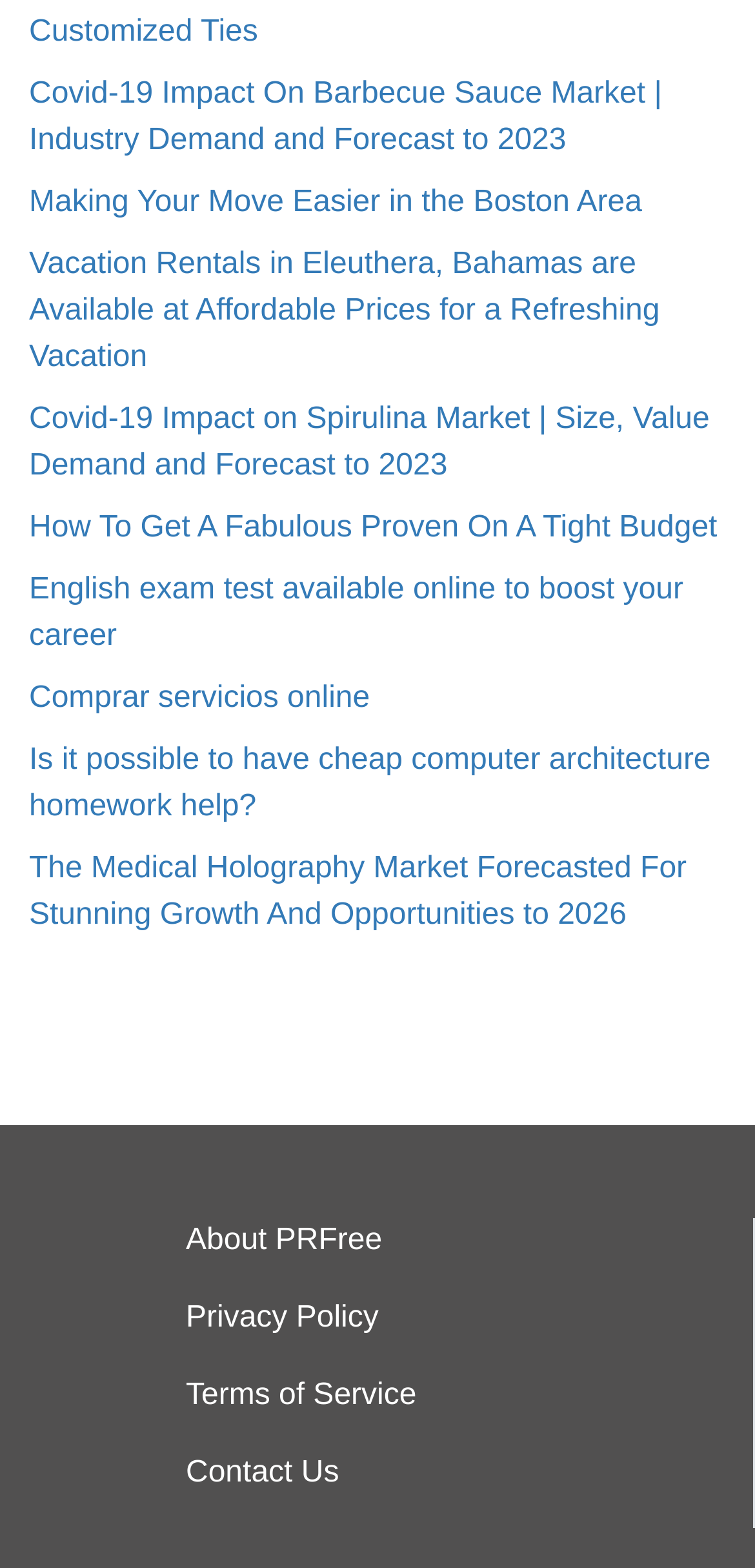Is there an insertion point on the webpage? Based on the screenshot, please respond with a single word or phrase.

Yes